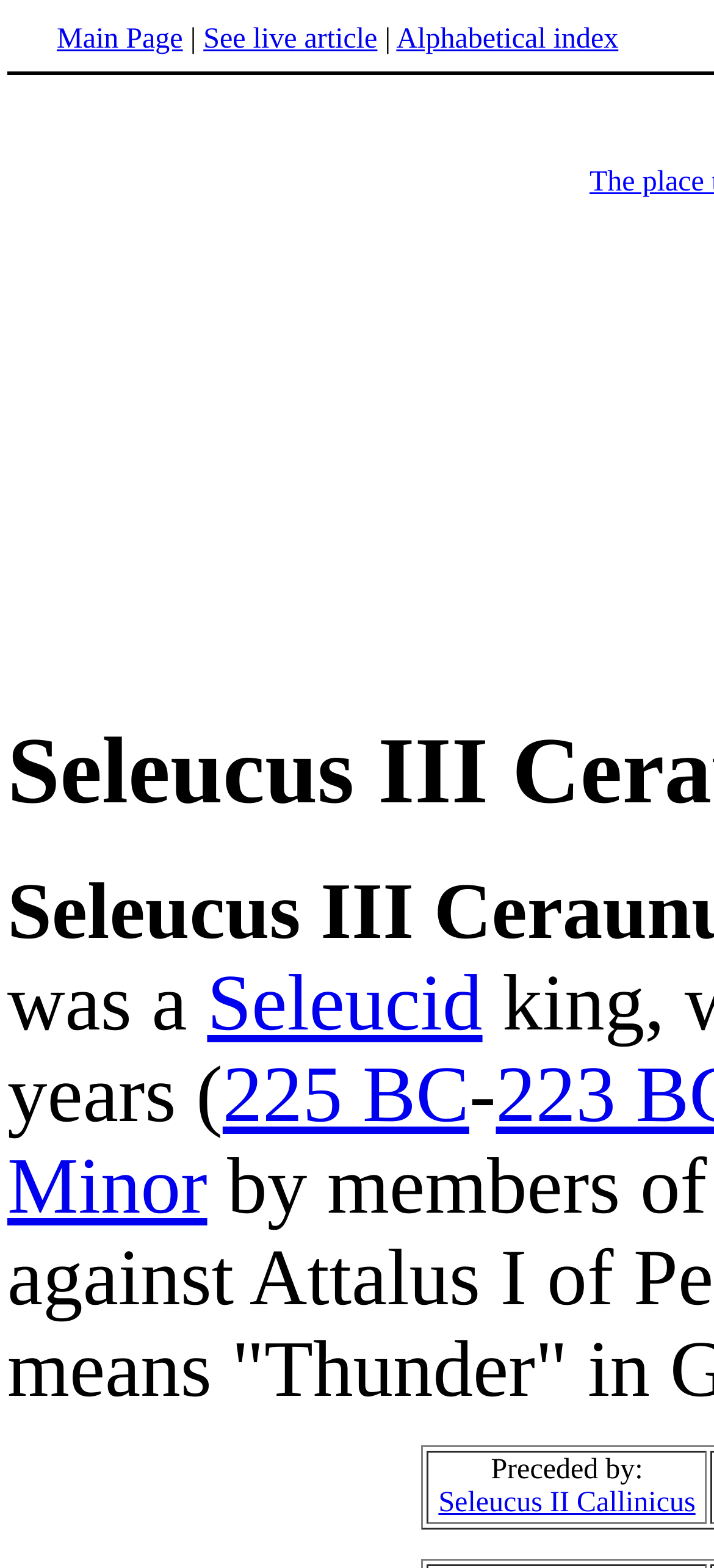What is the predecessor of Seleucus III Ceraunus?
Using the image as a reference, answer the question with a short word or phrase.

Seleucus II Callinicus